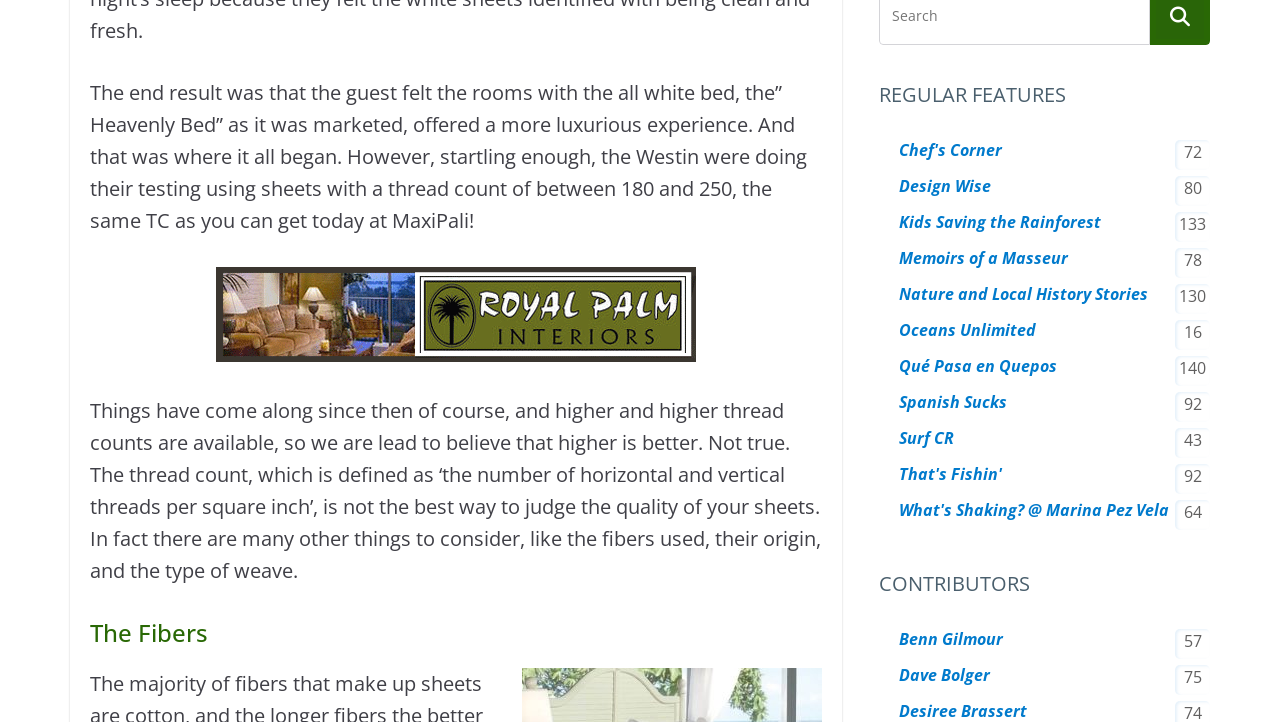Please respond to the question using a single word or phrase:
How many regular features are listed?

12